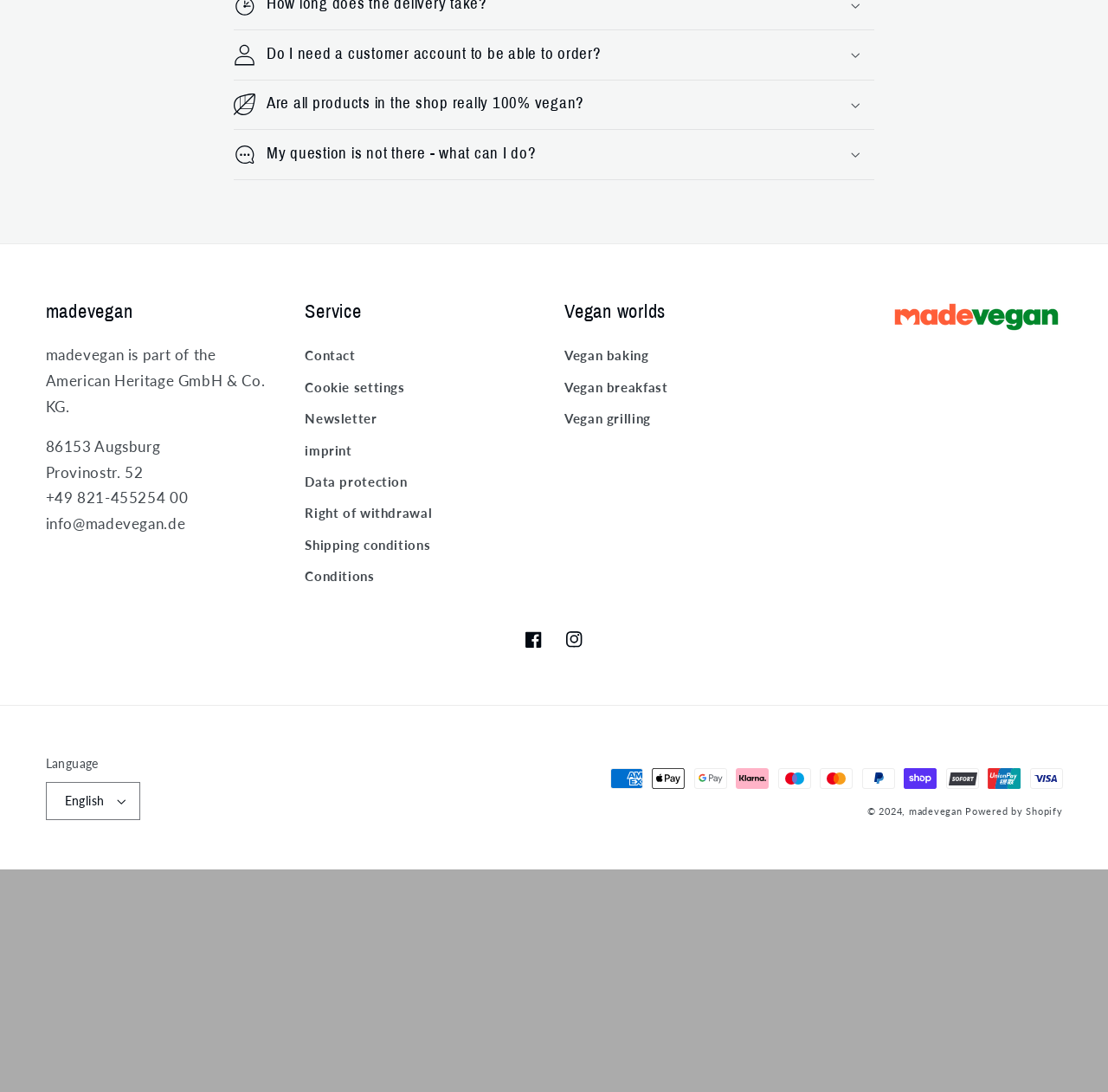How many social media links are there?
Answer the question based on the image using a single word or a brief phrase.

2